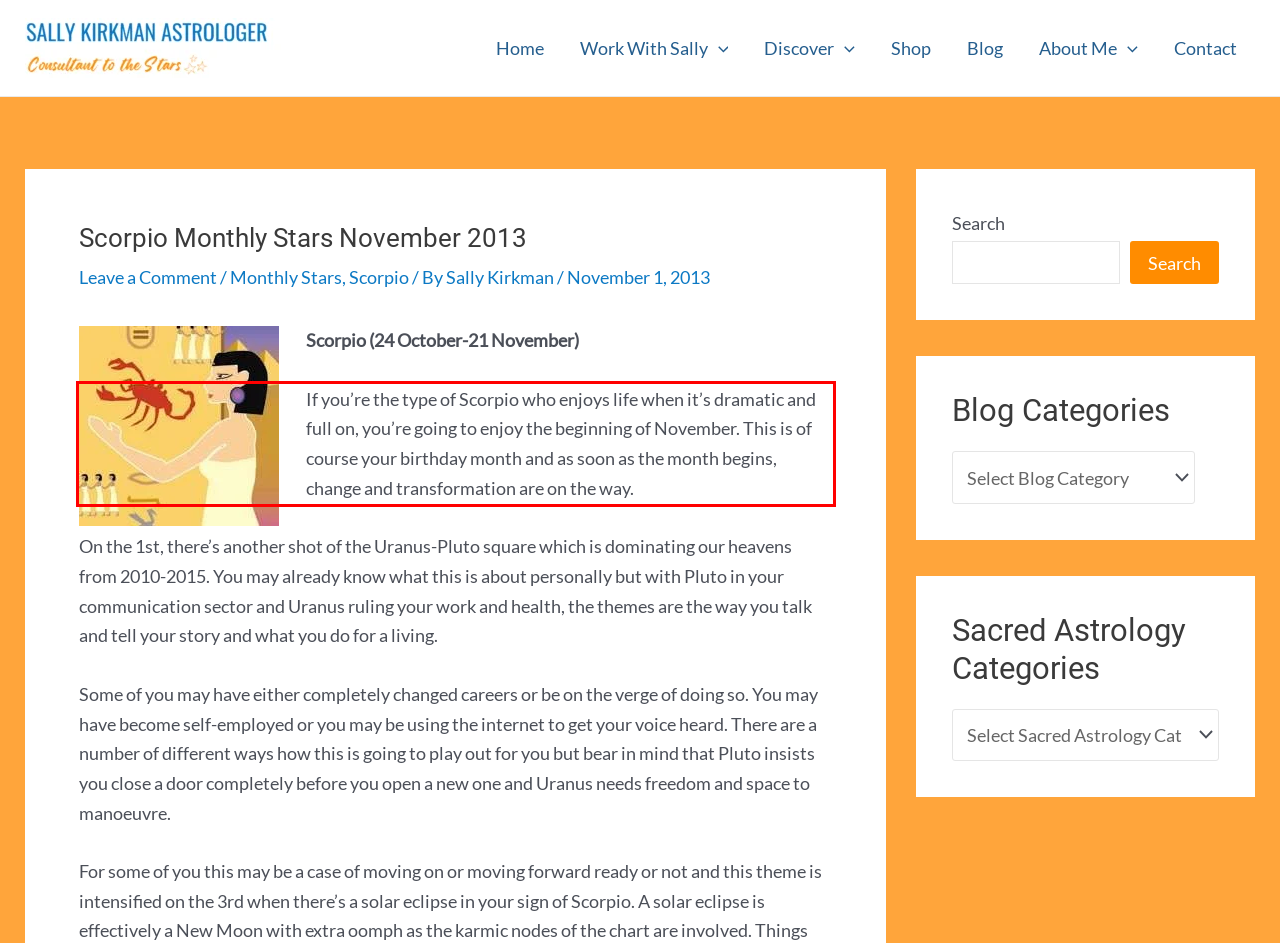Observe the screenshot of the webpage that includes a red rectangle bounding box. Conduct OCR on the content inside this red bounding box and generate the text.

If you’re the type of Scorpio who enjoys life when it’s dramatic and full on, you’re going to enjoy the beginning of November. This is of course your birthday month and as soon as the month begins, change and transformation are on the way.